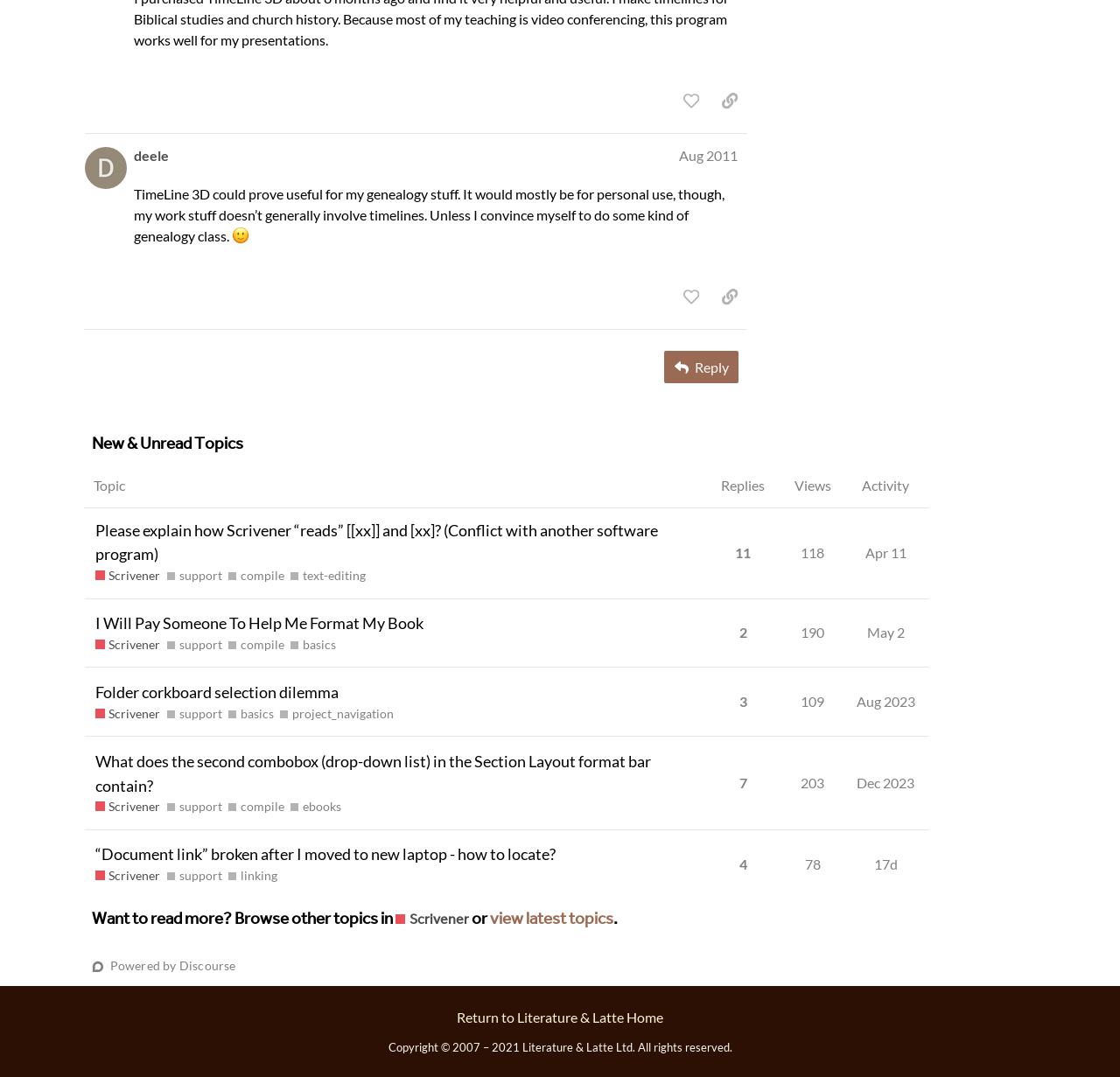For the element described, predict the bounding box coordinates as (top-left x, top-left y, bottom-right x, bottom-right y). All values should be between 0 and 1. Element description: Folder corkboard selection dilemma

[0.085, 0.622, 0.302, 0.664]